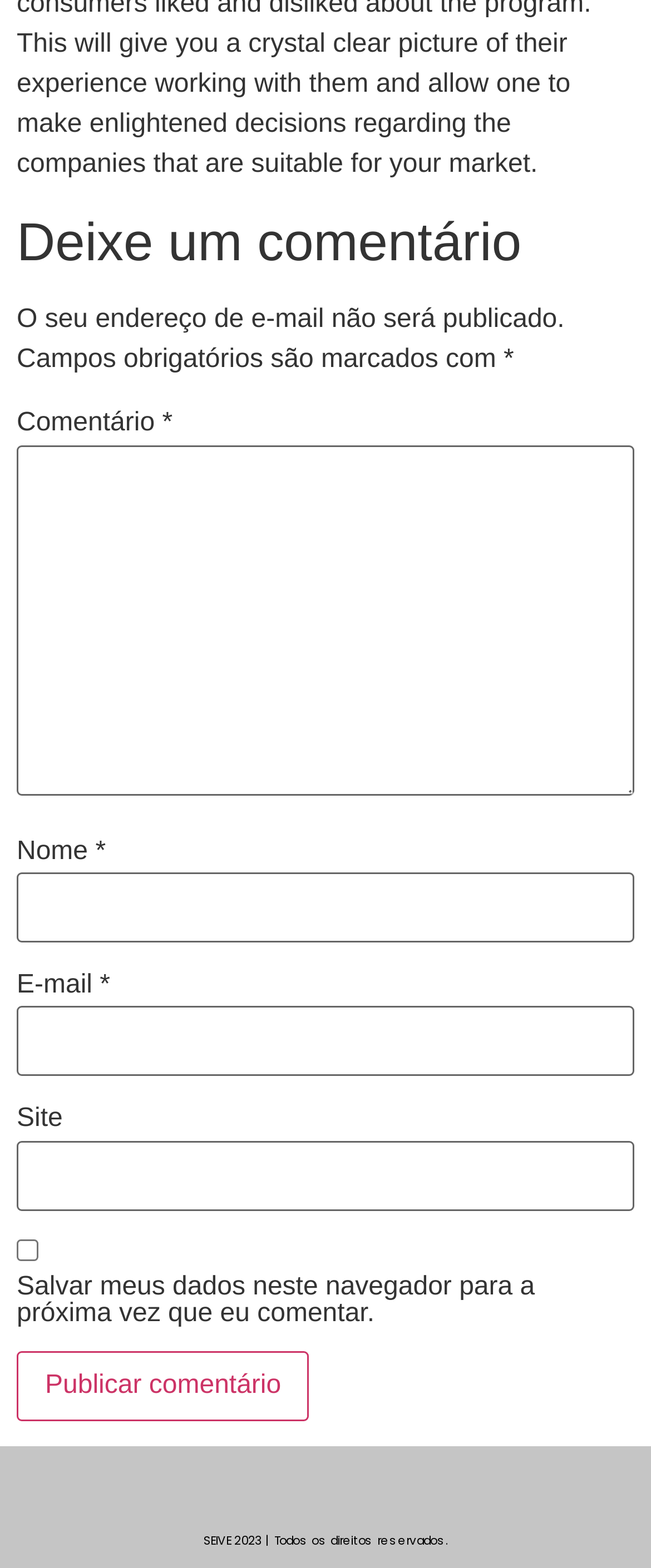Bounding box coordinates are specified in the format (top-left x, top-left y, bottom-right x, bottom-right y). All values are floating point numbers bounded between 0 and 1. Please provide the bounding box coordinate of the region this sentence describes: parent_node: E-mail * aria-describedby="email-notes" name="email"

[0.026, 0.642, 0.974, 0.686]